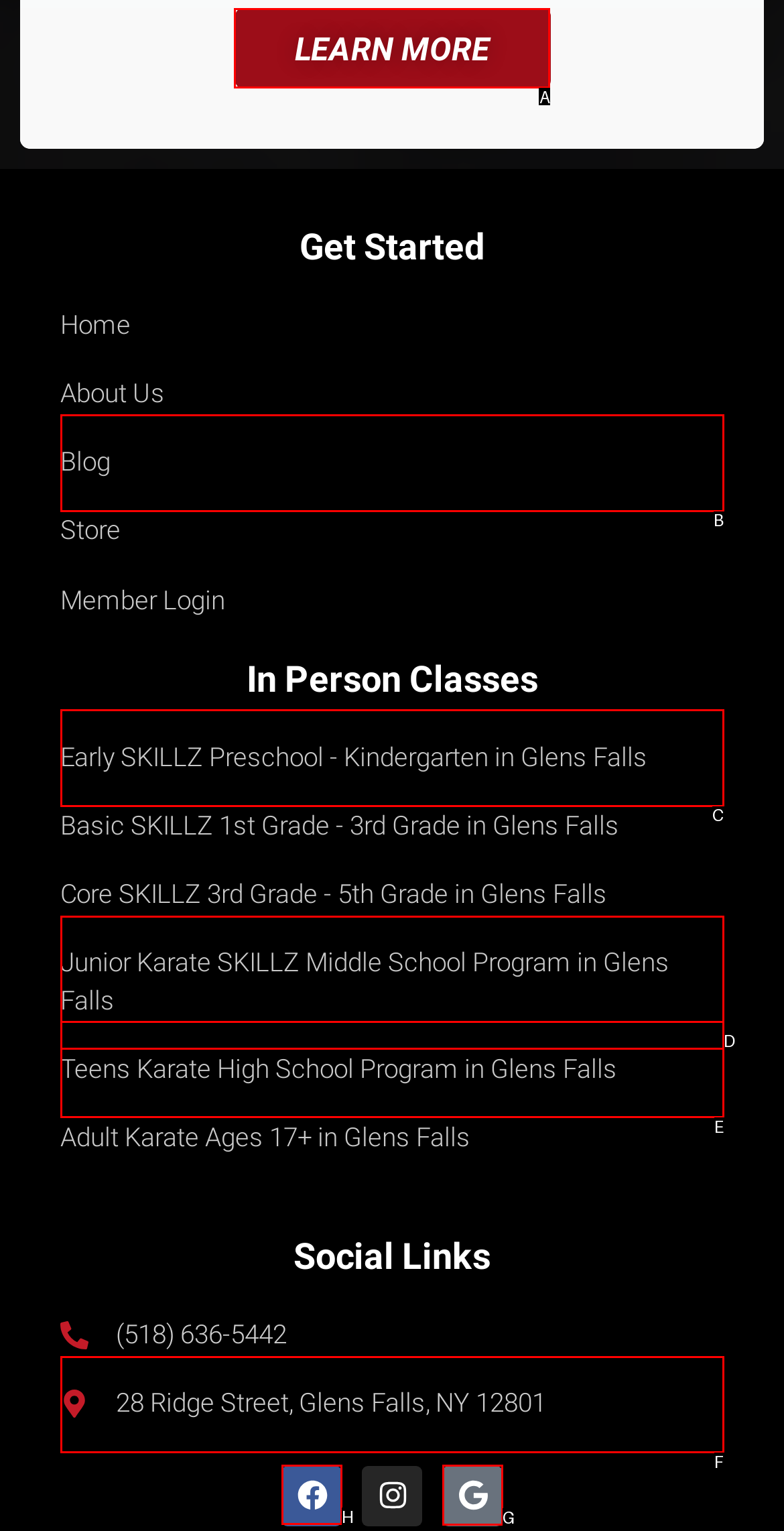To complete the task: Visit Facebook page, select the appropriate UI element to click. Respond with the letter of the correct option from the given choices.

H